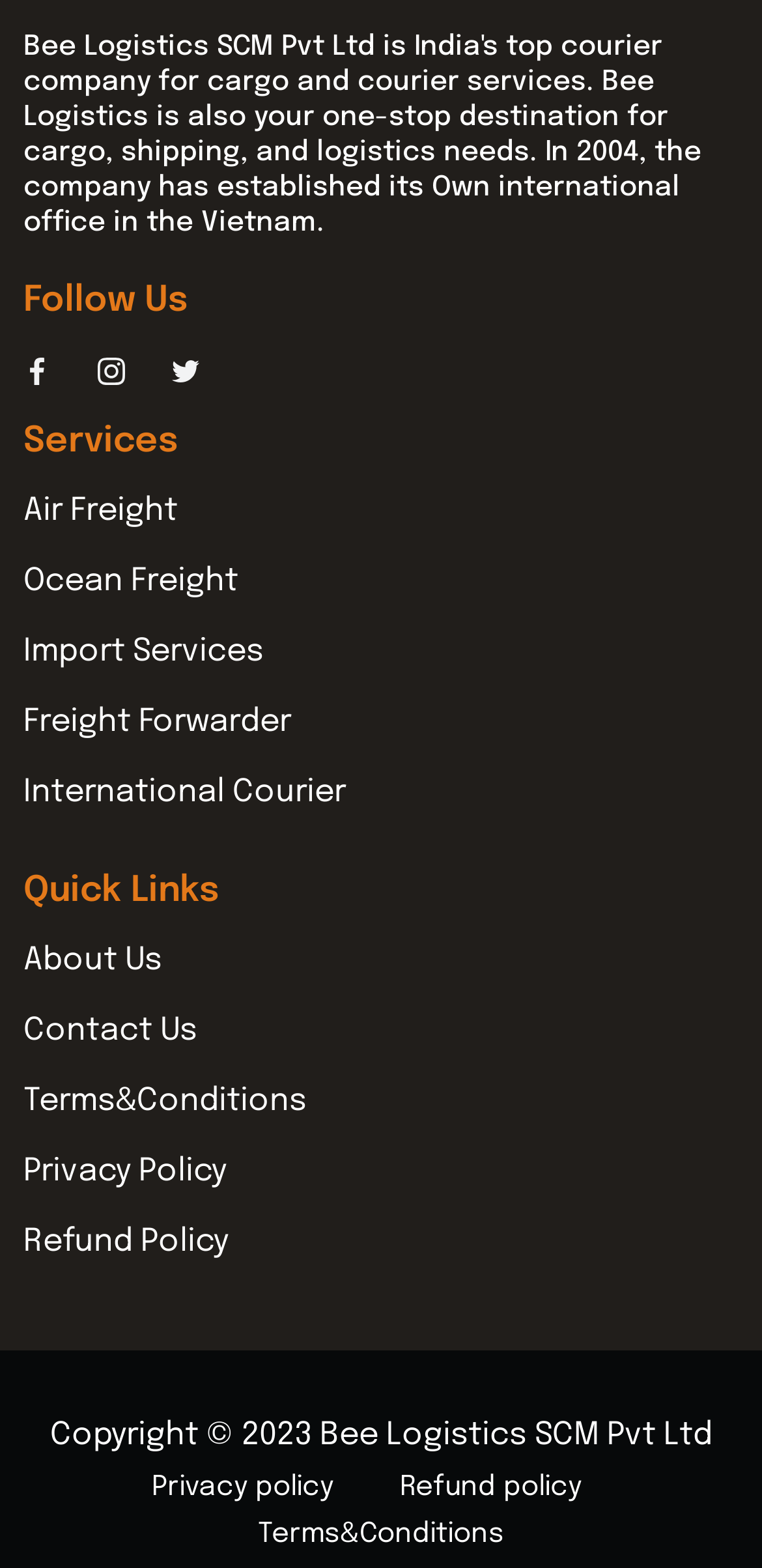Identify the bounding box coordinates of the element that should be clicked to fulfill this task: "Follow us on social media". The coordinates should be provided as four float numbers between 0 and 1, i.e., [left, top, right, bottom].

[0.031, 0.179, 0.969, 0.206]